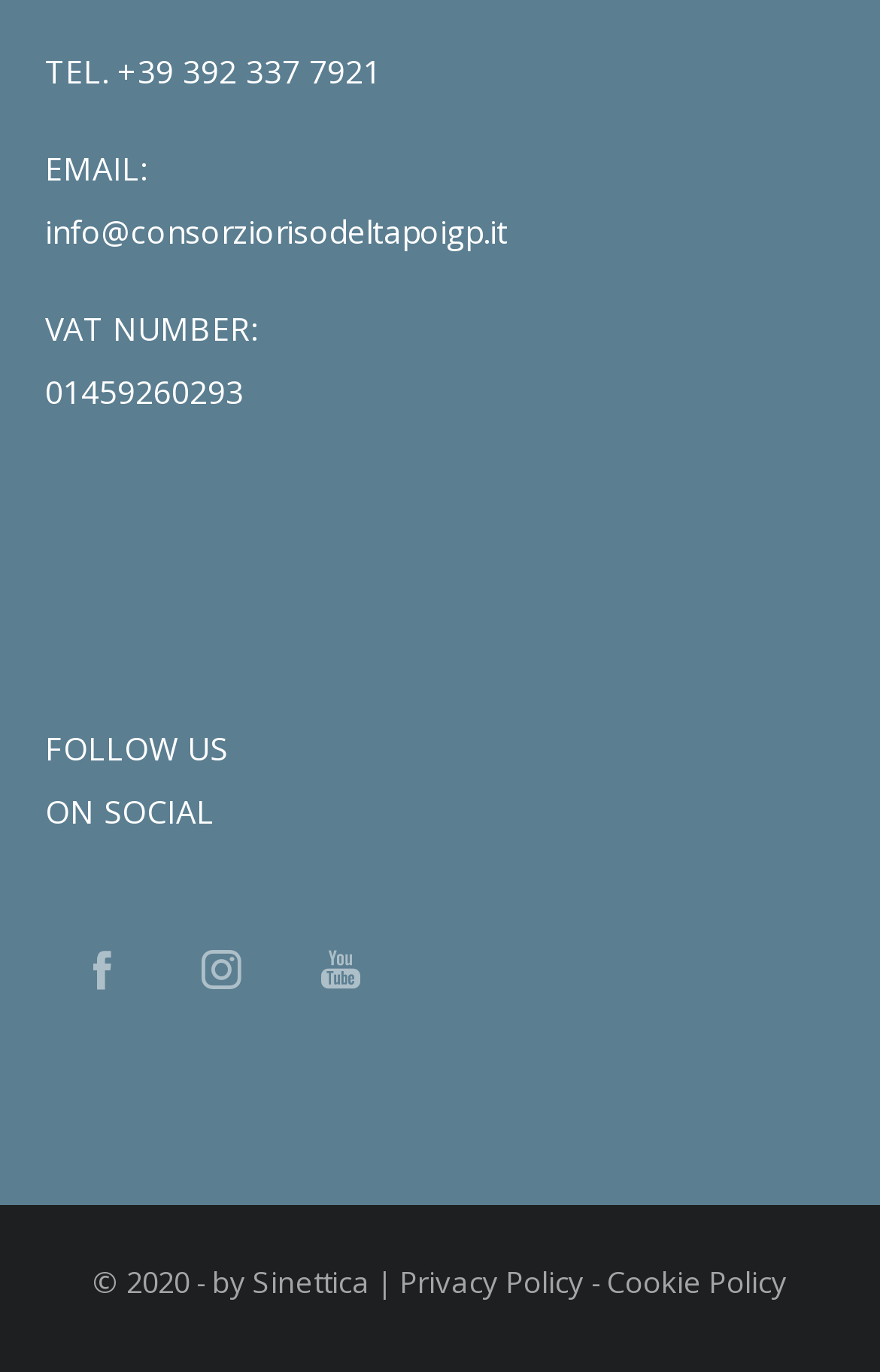What is the VAT number?
Give a one-word or short phrase answer based on the image.

01459260293